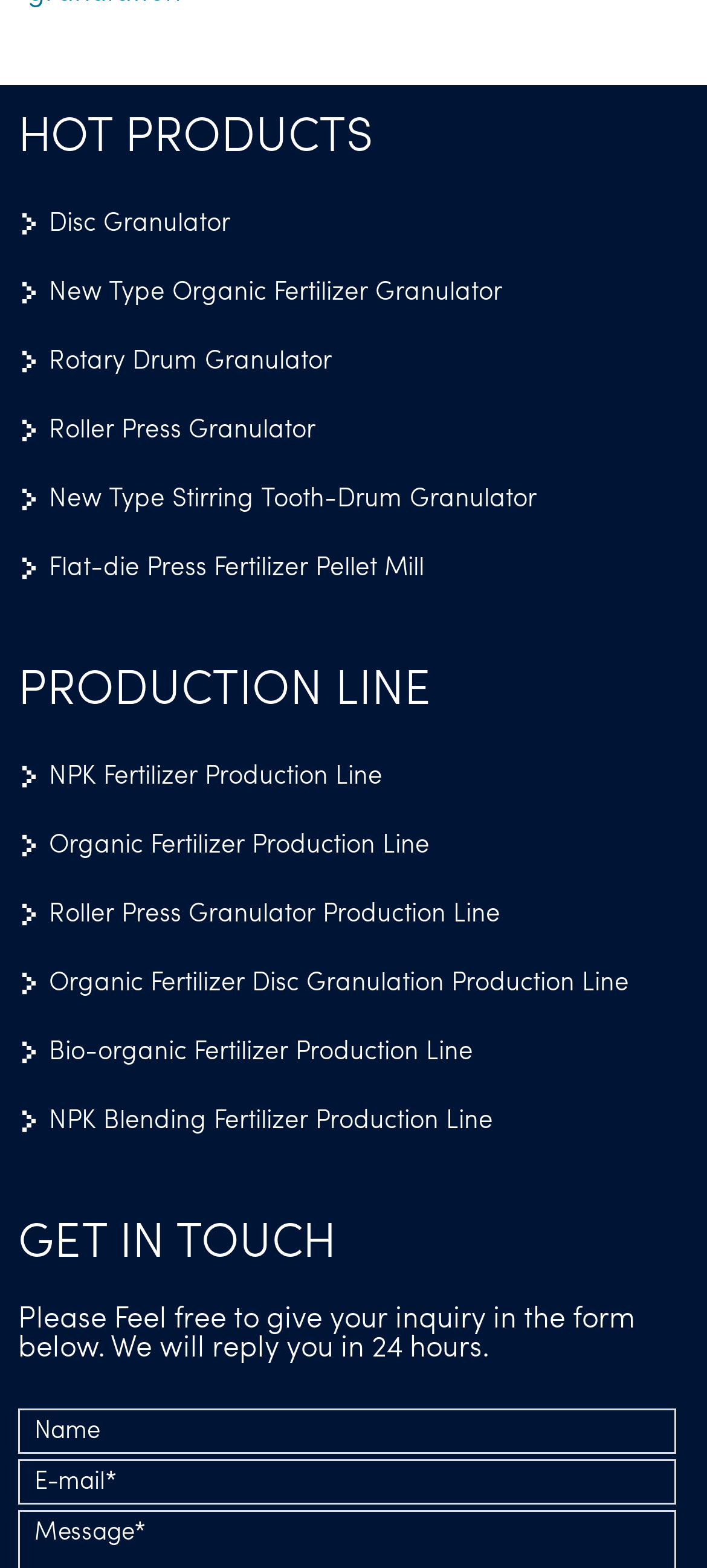Identify the bounding box coordinates for the element you need to click to achieve the following task: "Click on HOT PRODUCTS". The coordinates must be four float values ranging from 0 to 1, formatted as [left, top, right, bottom].

[0.026, 0.072, 0.955, 0.104]